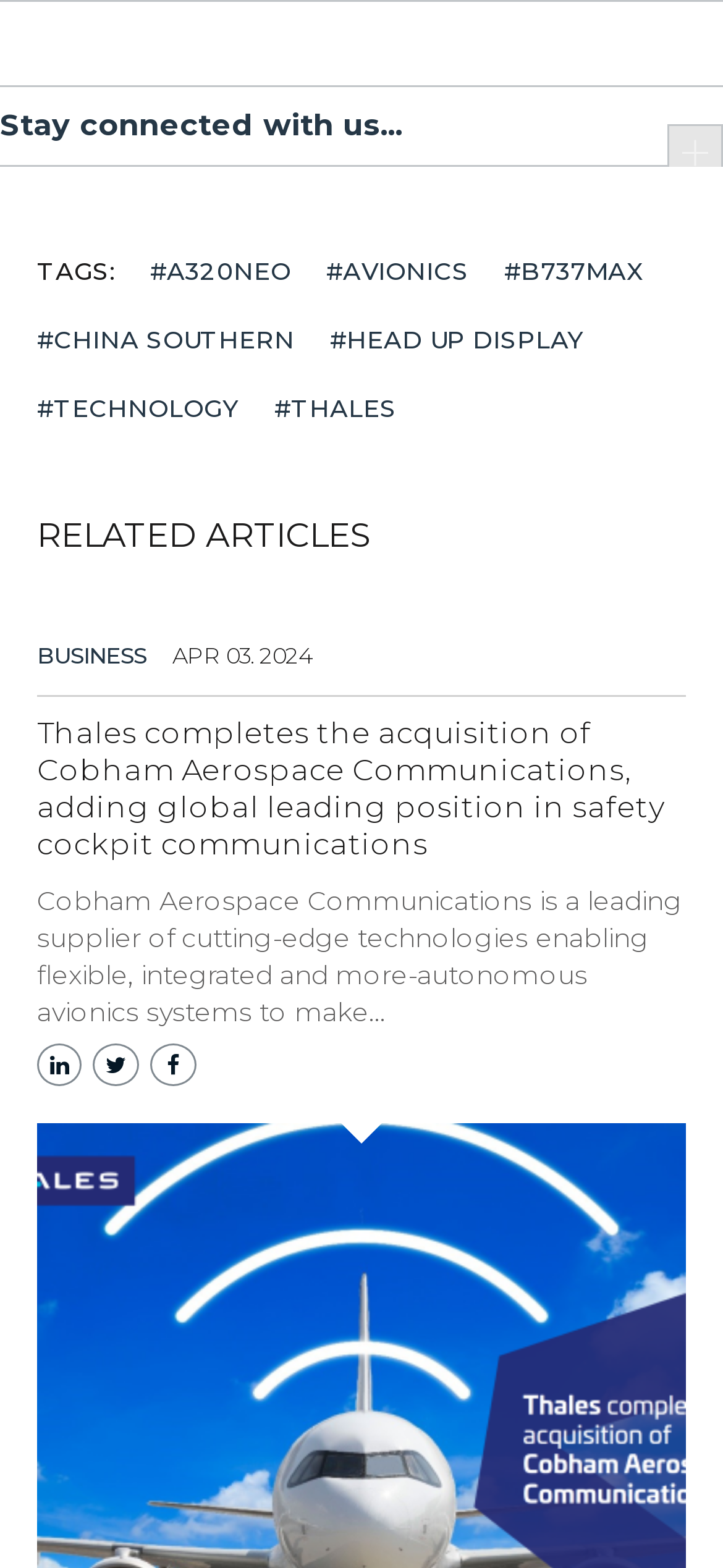Find the bounding box coordinates for the UI element that matches this description: "#China Southern".

[0.051, 0.203, 0.408, 0.229]